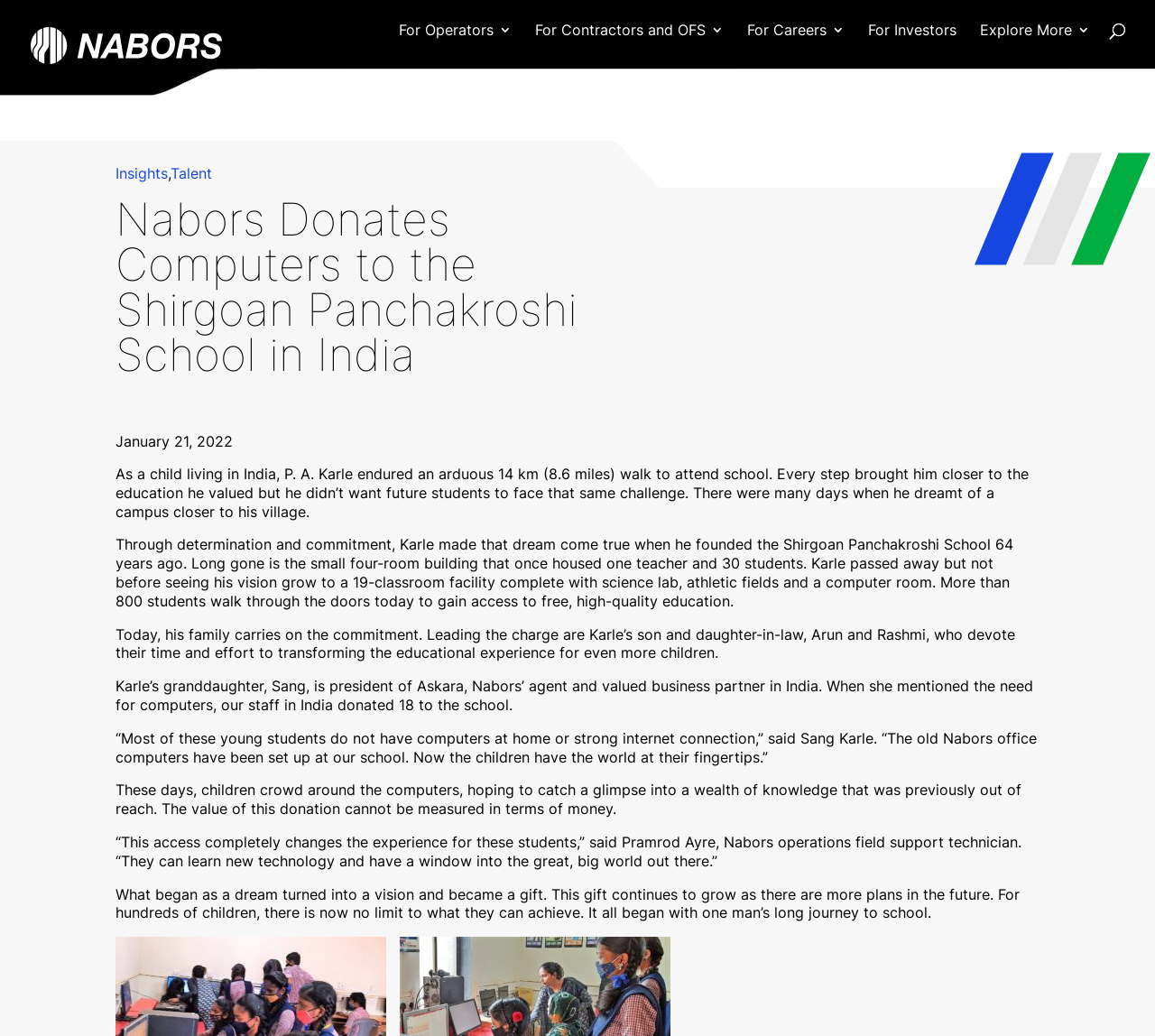Determine the bounding box coordinates of the section I need to click to execute the following instruction: "Explore More". Provide the coordinates as four float numbers between 0 and 1, i.e., [left, top, right, bottom].

[0.848, 0.02, 0.928, 0.037]